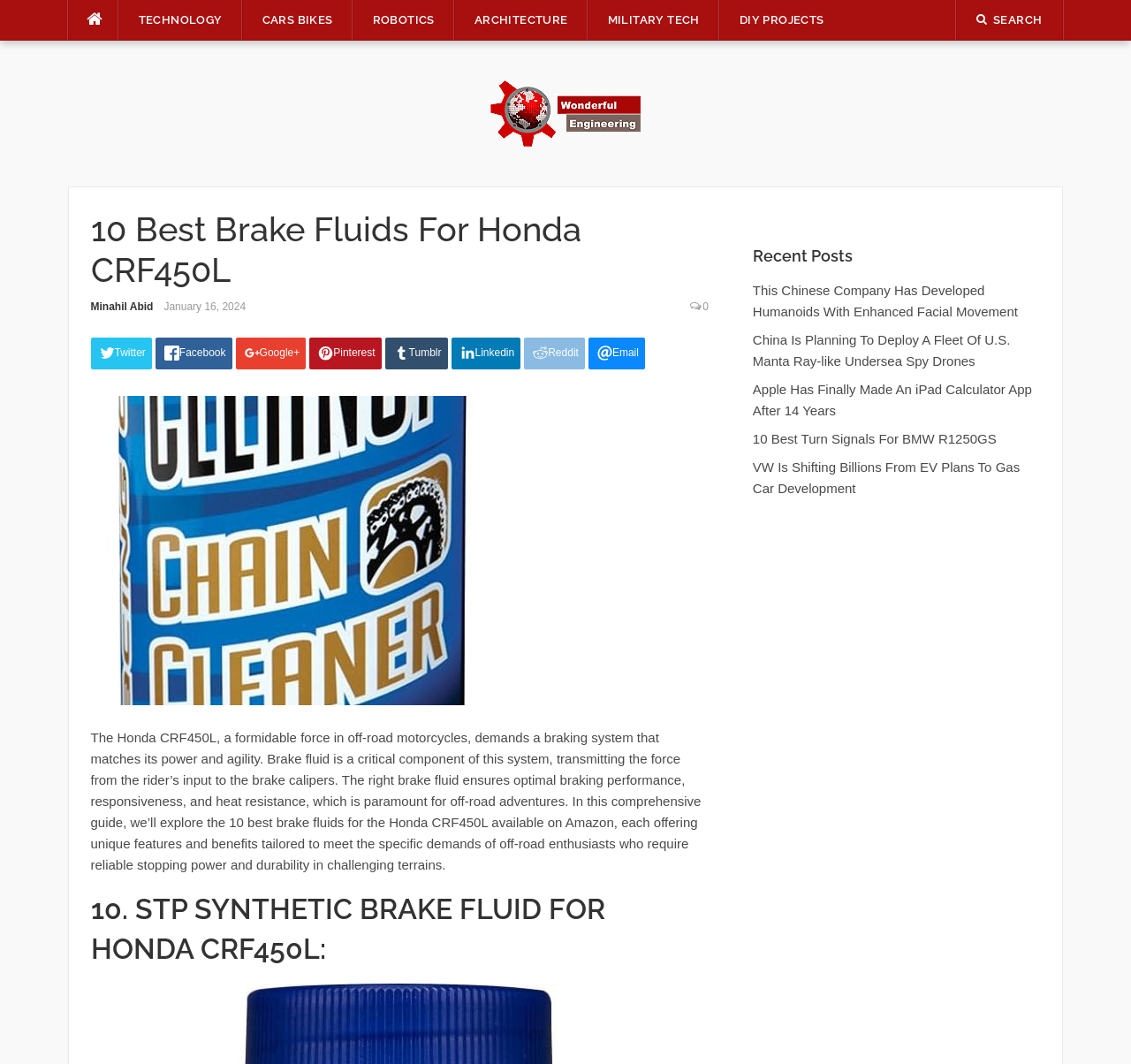What is the purpose of brake fluid in off-road motorcycles?
Based on the image, answer the question with a single word or brief phrase.

Transmitting force to brake calipers